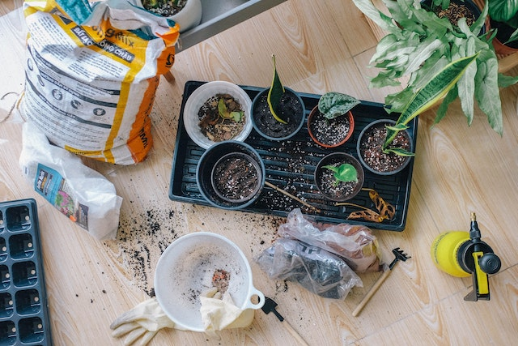Create a detailed narrative of what is happening in the image.

The image captures a vibrant and dynamic gardening scene filled with various elements indicating the process of planting and nurturing plants. In the foreground, you see a scattering of soil, suggesting recent repotting or seed sowing activities. A round white bowl, partially filled with soil and perhaps remnants of plant life, sits near the bottom of the image, accompanied by a pair of yellow gardening gloves that hint at manual involvement in the gardening tasks.

Just above it, a tray hosting several small pots reveals an assortment of young plants, some starting to sprout leaves, positioned within the potting soil, freshly placed for growth. A large bag of potting mix, labeled with bold text, leans nearby, ready for more planting efforts or to refill the pots. 

To the right, a watering can and various gardening tools lay suggestively, indicating that this space is not only a planting area but also a playful workspace for a gardening enthusiast. This image encapsulates the messy yet rewarding essence of gardening, harmonizing both the beauty of nature and the hands-on dedication required to cultivate a thriving garden.